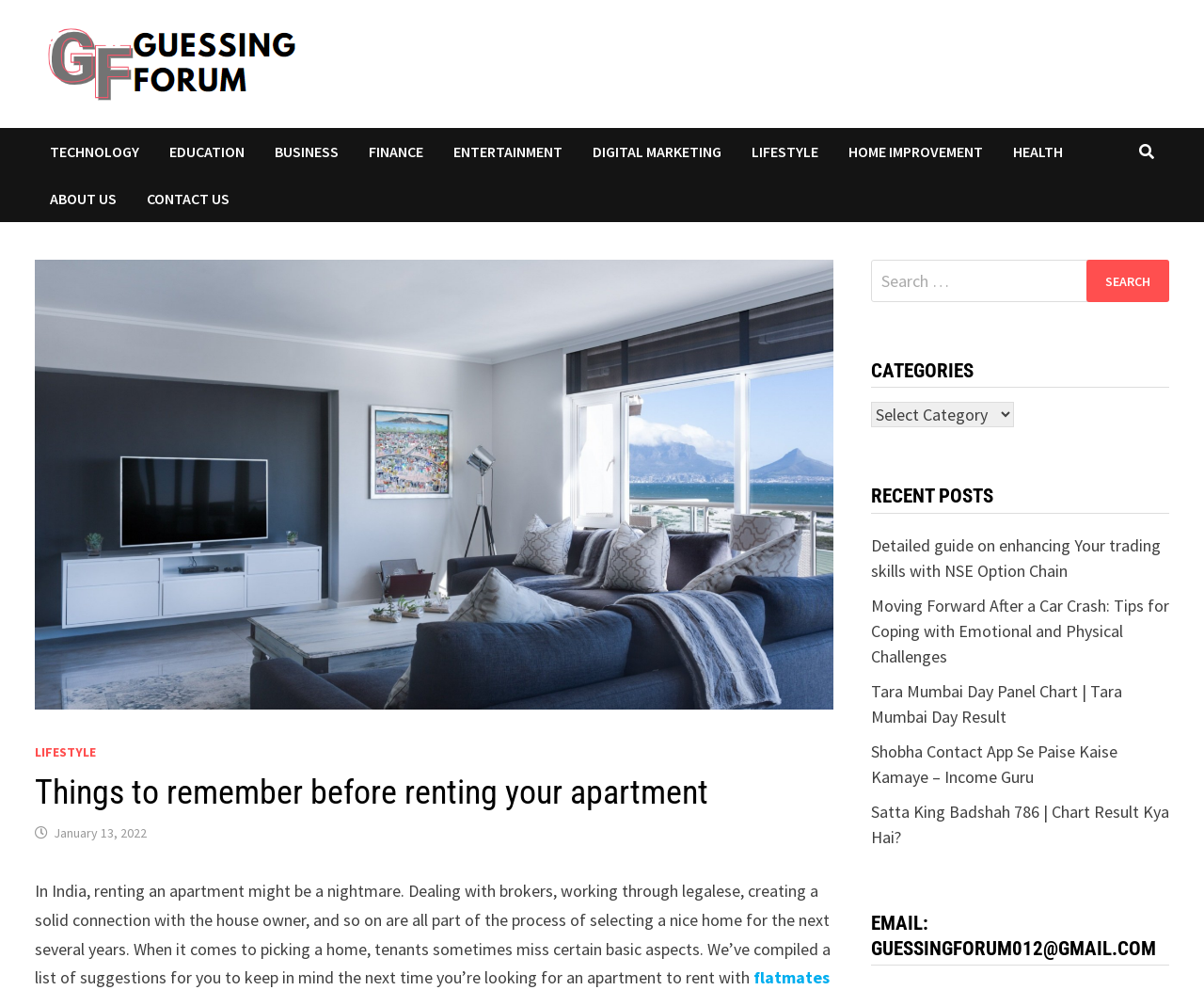Summarize the webpage with intricate details.

This webpage appears to be a blog or forum, with a focus on various topics including lifestyle, technology, education, and more. At the top of the page, there is a logo and a navigation menu with links to different categories, such as "TECHNOLOGY", "EDUCATION", "BUSINESS", and others.

Below the navigation menu, there is a heading that reads "Things to remember before renting your apartment" followed by a brief introduction to the topic. The introduction explains that renting an apartment in India can be a challenging process and that tenants often overlook certain basic aspects.

To the right of the introduction, there is a search bar with a button labeled "Search". Below the search bar, there are headings for "CATEGORIES" and "RECENT POSTS". The "CATEGORIES" section has a dropdown menu, while the "RECENT POSTS" section lists several links to recent articles, including "Detailed guide on enhancing Your trading skills with NSE Option Chain", "Moving Forward After a Car Crash: Tips for Coping with Emotional and Physical Challenges", and others.

At the bottom of the page, there is a contact email address and a few other links, including "ABOUT US" and "CONTACT US". There is also an image with the text "Best Tools To Split PDF 99" and a link to a "LIFESTYLE" category.

Overall, the webpage appears to be a blog or forum with a variety of topics and a focus on providing information and resources to its users.